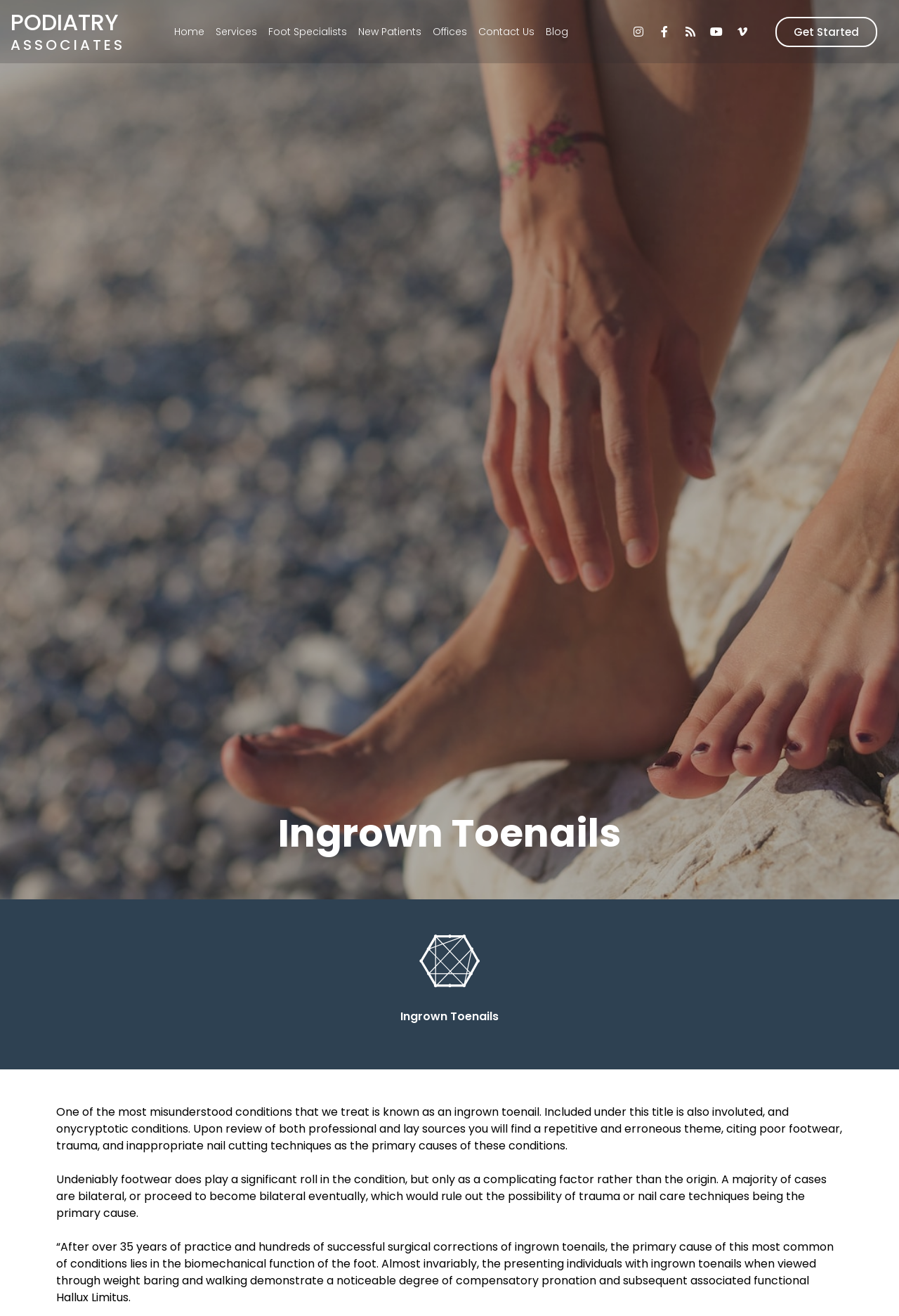Give an extensive and precise description of the webpage.

The webpage is about Ingrown Toenails, a condition treated by Podiatry Associates. At the top, there is a heading "PODIATRY" and "ASSOCIATES" side by side, with links to each word. Below this, there is a navigation menu with links to "Home", "Services", "Foot Specialists", "New Patients", "Offices", "Contact Us", and "Blog", arranged horizontally across the page.

On the top right, there are social media links to Instagram, Facebook, RSS, YouTube, and Vimeo, represented by their respective icons. Next to these, there is a "Get Started" button.

The main content of the page is about Ingrown Toenails, with a heading "Ingrown Toenails" at the top. Below this, there are three paragraphs of text that discuss the condition, its causes, and the experience of the podiatry associates in treating it. The text explains that while footwear can contribute to the condition, it is not the primary cause, and that biomechanical function of the foot is the main reason for ingrown toenails.